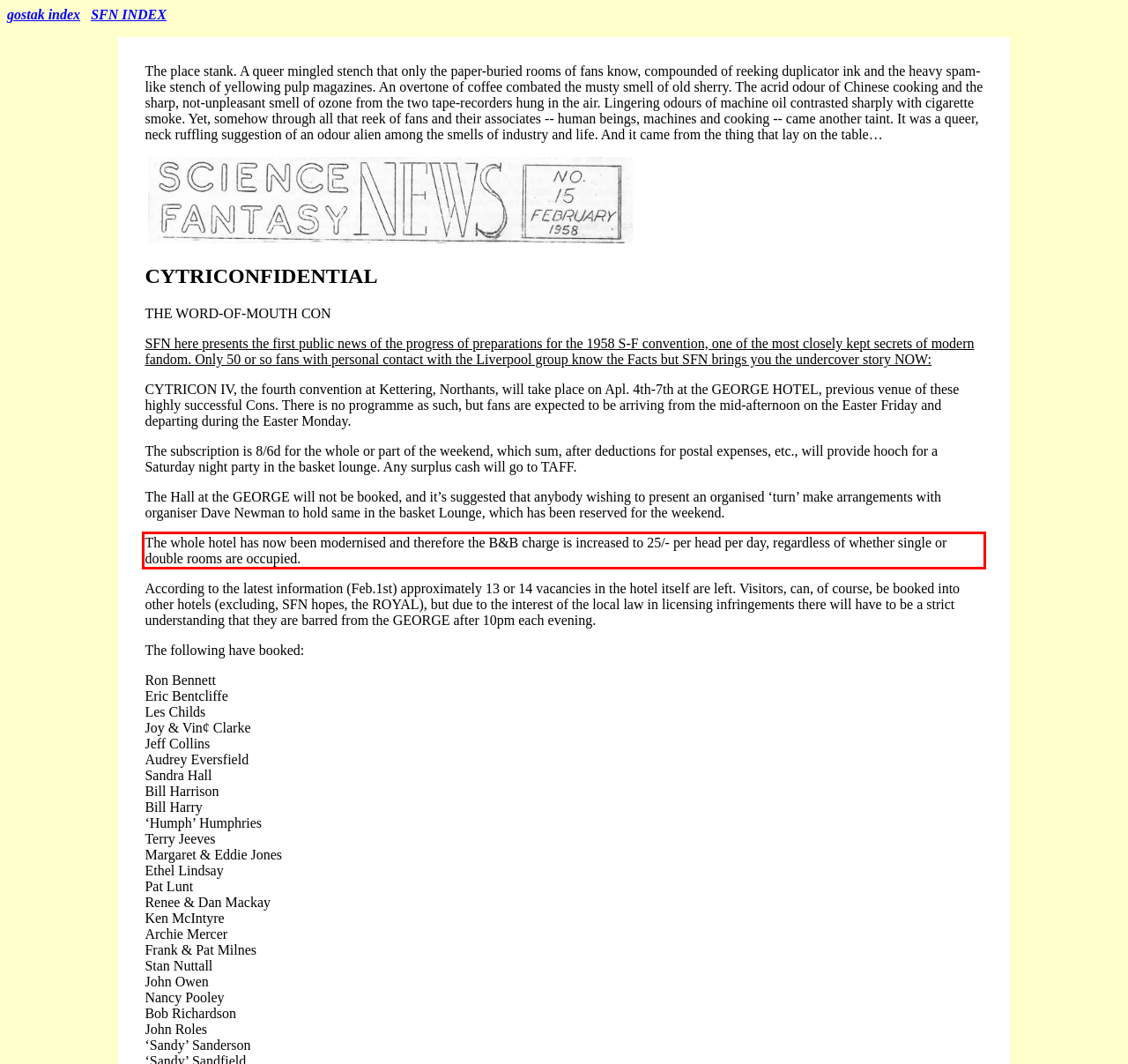Analyze the red bounding box in the provided webpage screenshot and generate the text content contained within.

The whole hotel has now been modernised and therefore the B&B charge is increased to 25/- per head per day, regardless of whether single or double rooms are occupied.